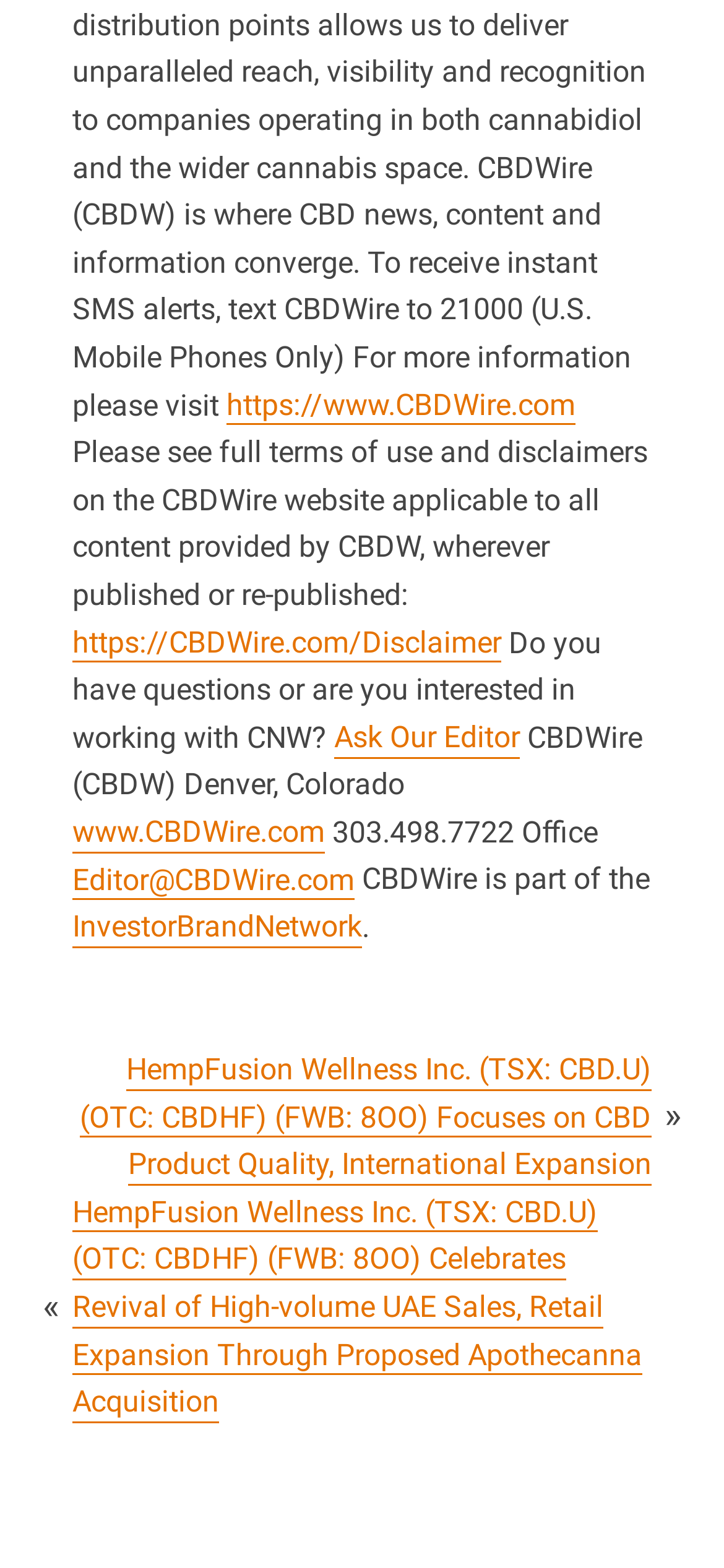Point out the bounding box coordinates of the section to click in order to follow this instruction: "Contact CBDWire office".

[0.449, 0.519, 0.826, 0.542]